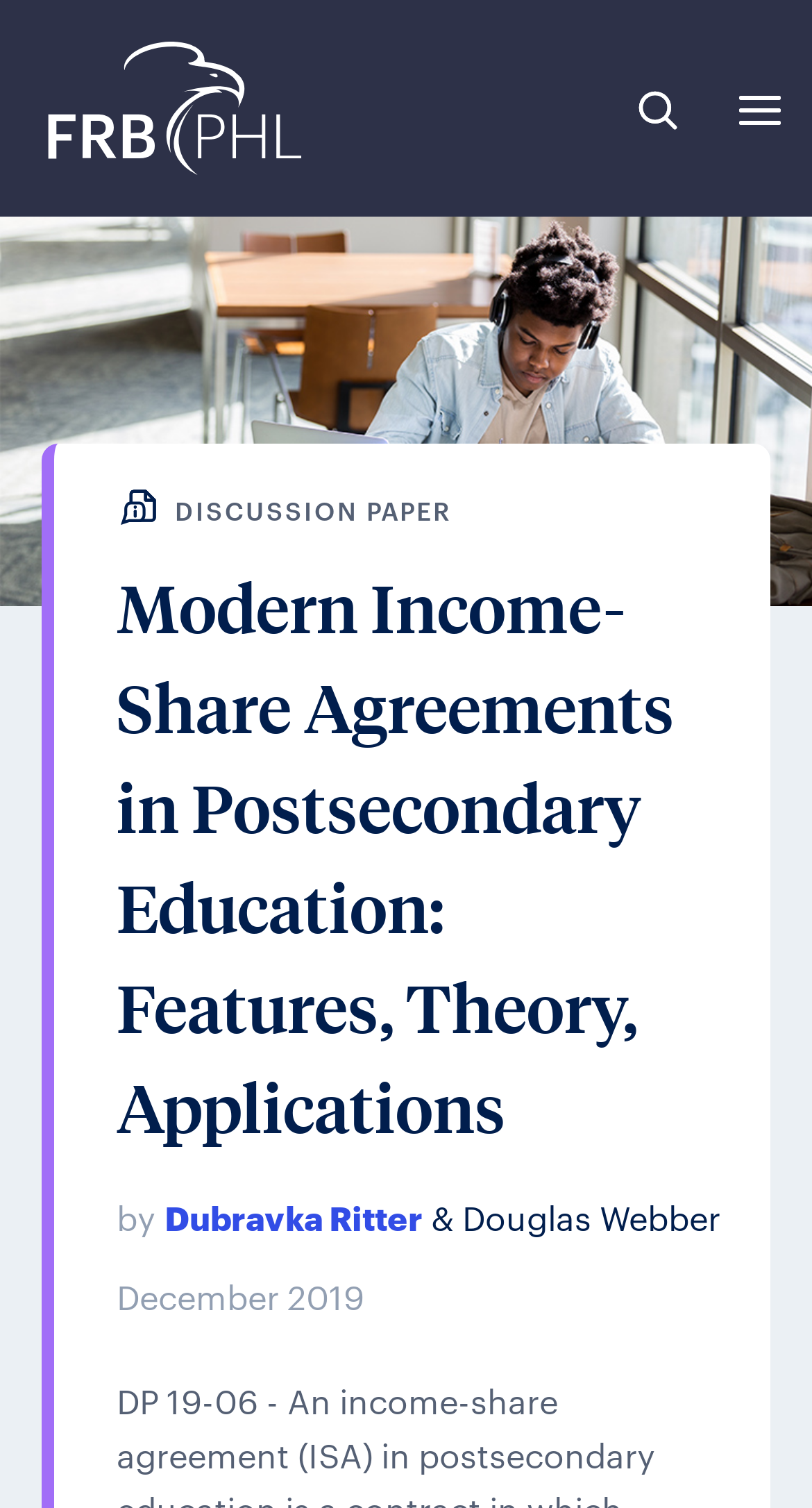Analyze the image and answer the question with as much detail as possible: 
What is the name of the bank mentioned at the top?

I found the answer by looking at the link at the top of the page, which mentions the name of the bank.